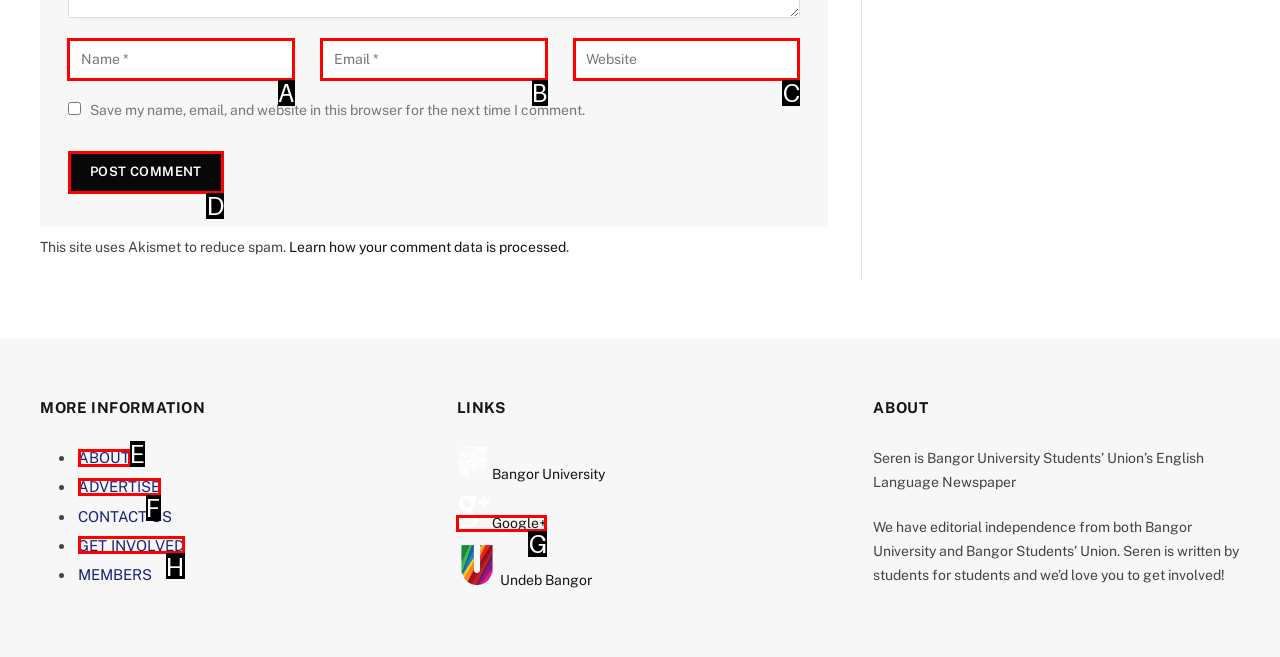Decide which HTML element to click to complete the task: Learn more about cookies Provide the letter of the appropriate option.

None